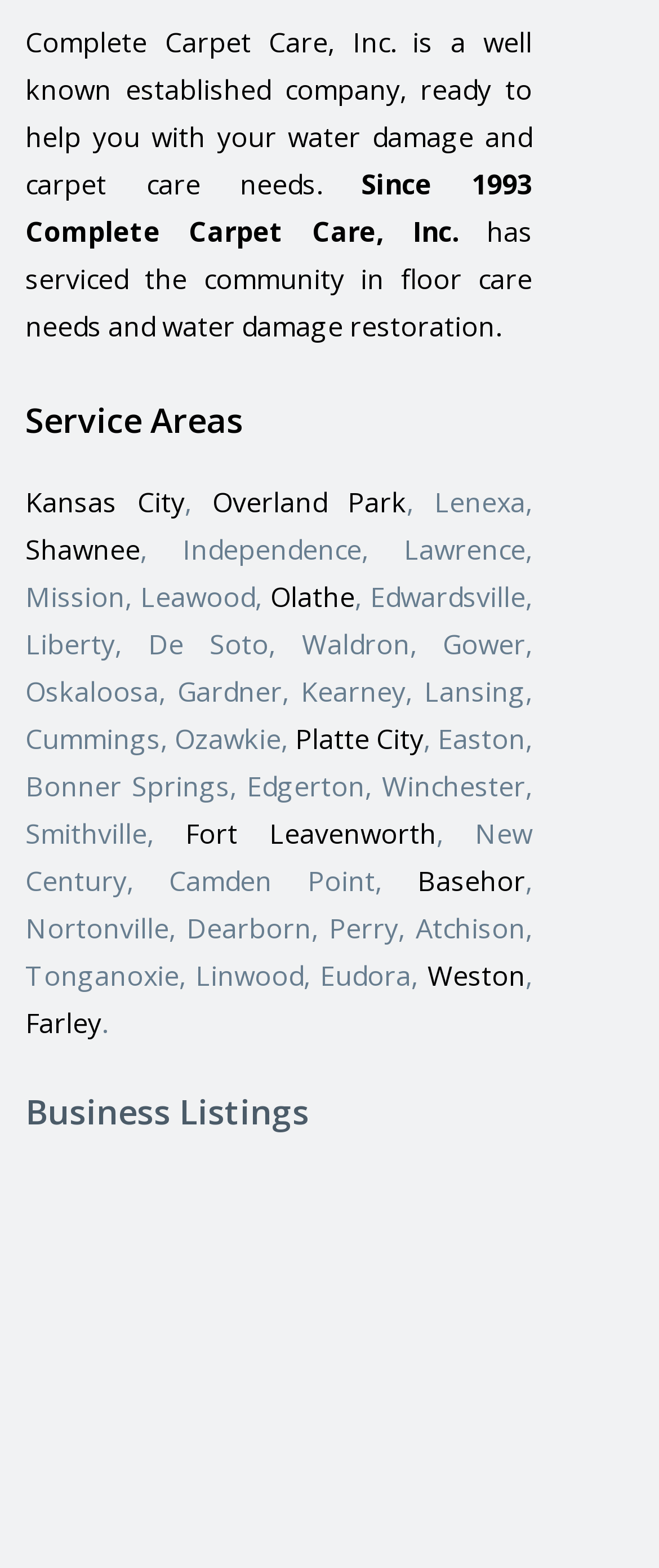Can you specify the bounding box coordinates of the area that needs to be clicked to fulfill the following instruction: "Click on the 'Overland Park' link"?

[0.322, 0.309, 0.617, 0.332]